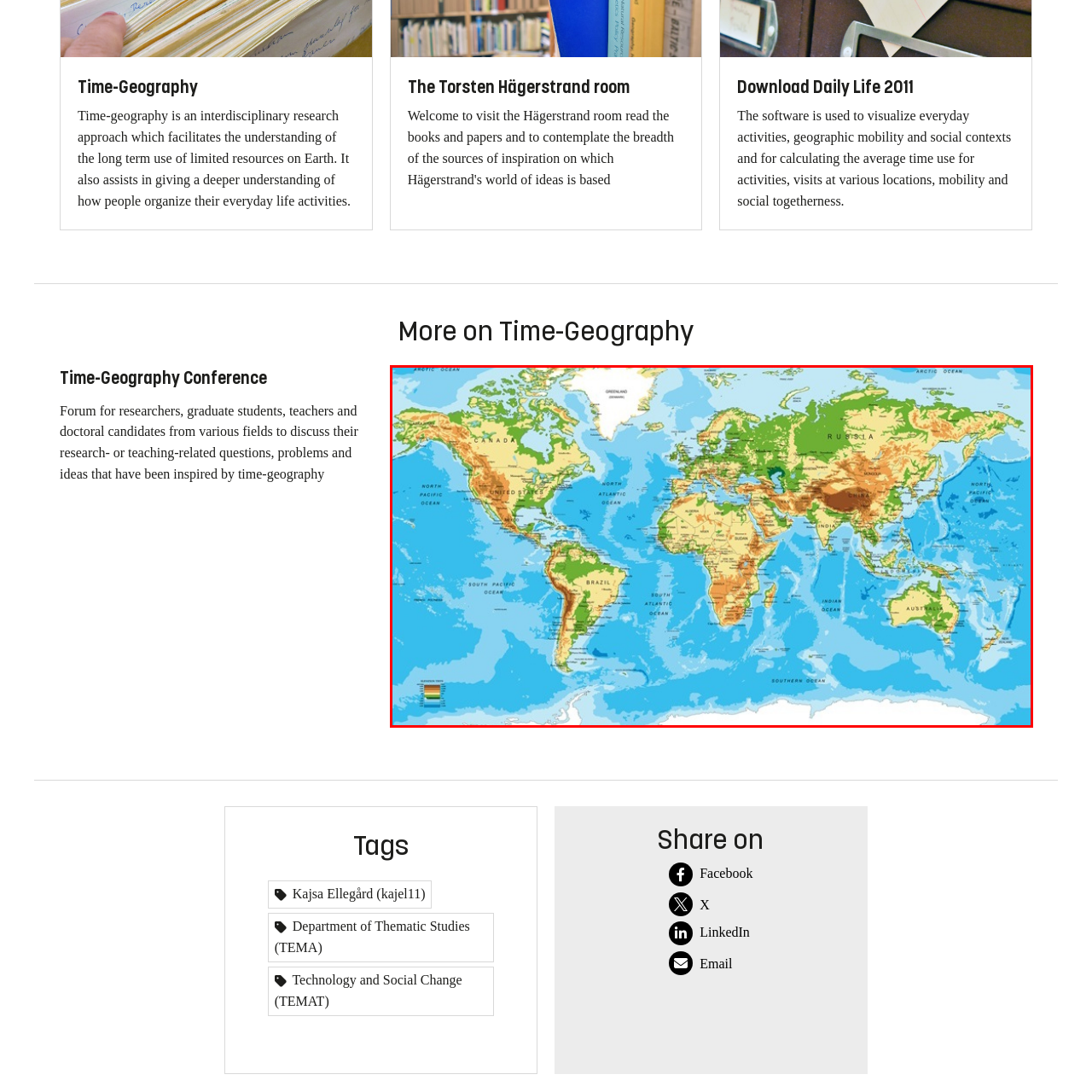What surrounds the landmasses on the map?
Look at the section marked by the red bounding box and provide a single word or phrase as your answer.

The oceans and seas